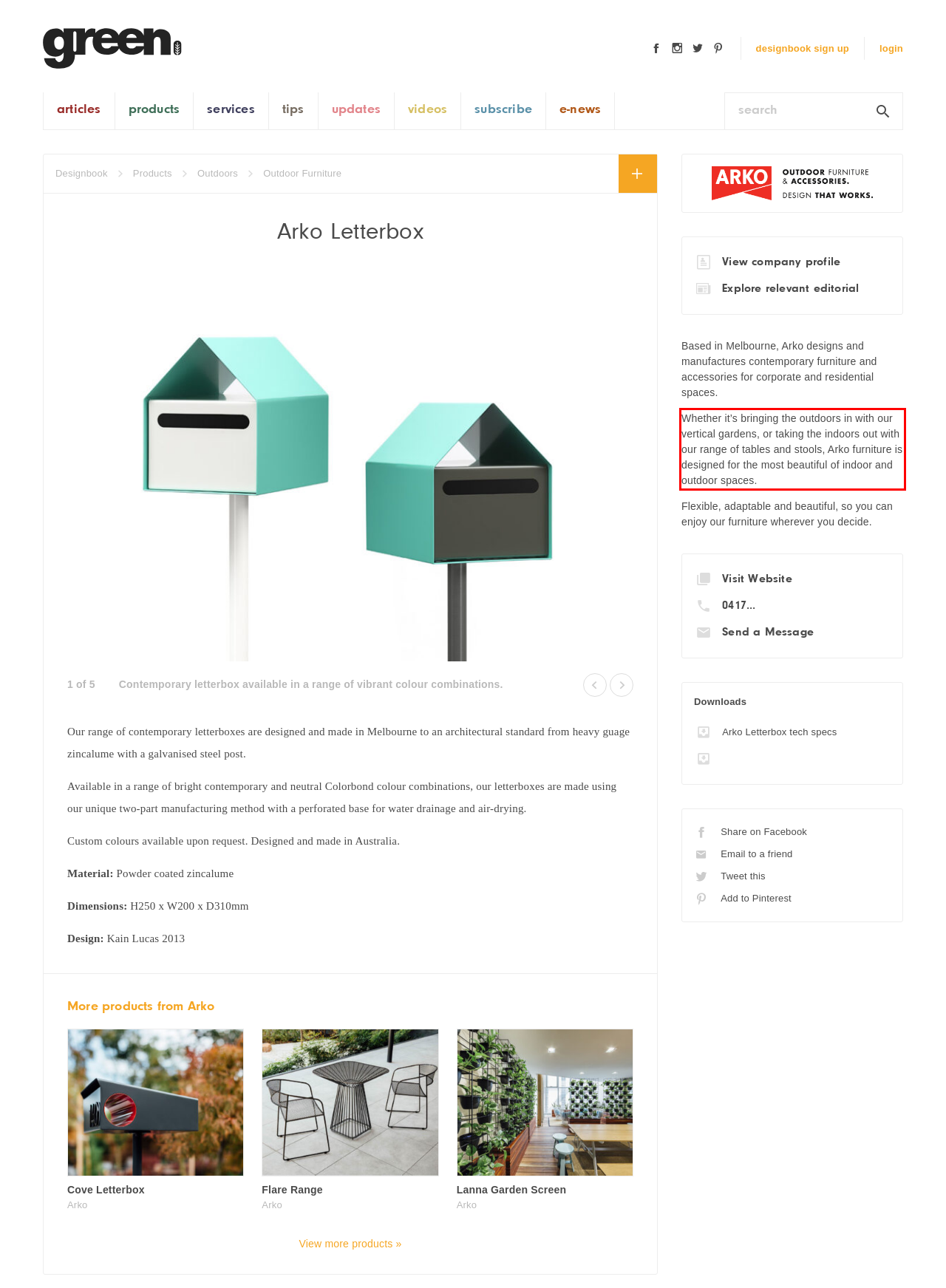Please analyze the screenshot of a webpage and extract the text content within the red bounding box using OCR.

Whether it’s bringing the outdoors in with our vertical gardens, or taking the indoors out with our range of tables and stools, Arko furniture is designed for the most beautiful of indoor and outdoor spaces.